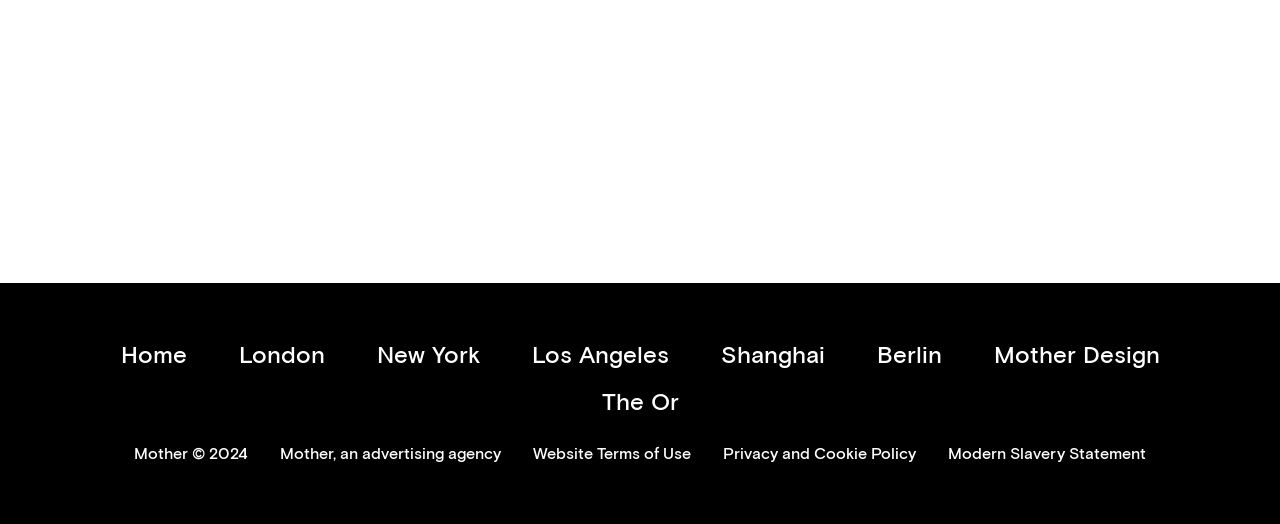Please determine the bounding box coordinates of the section I need to click to accomplish this instruction: "go to home page".

[0.082, 0.635, 0.158, 0.724]